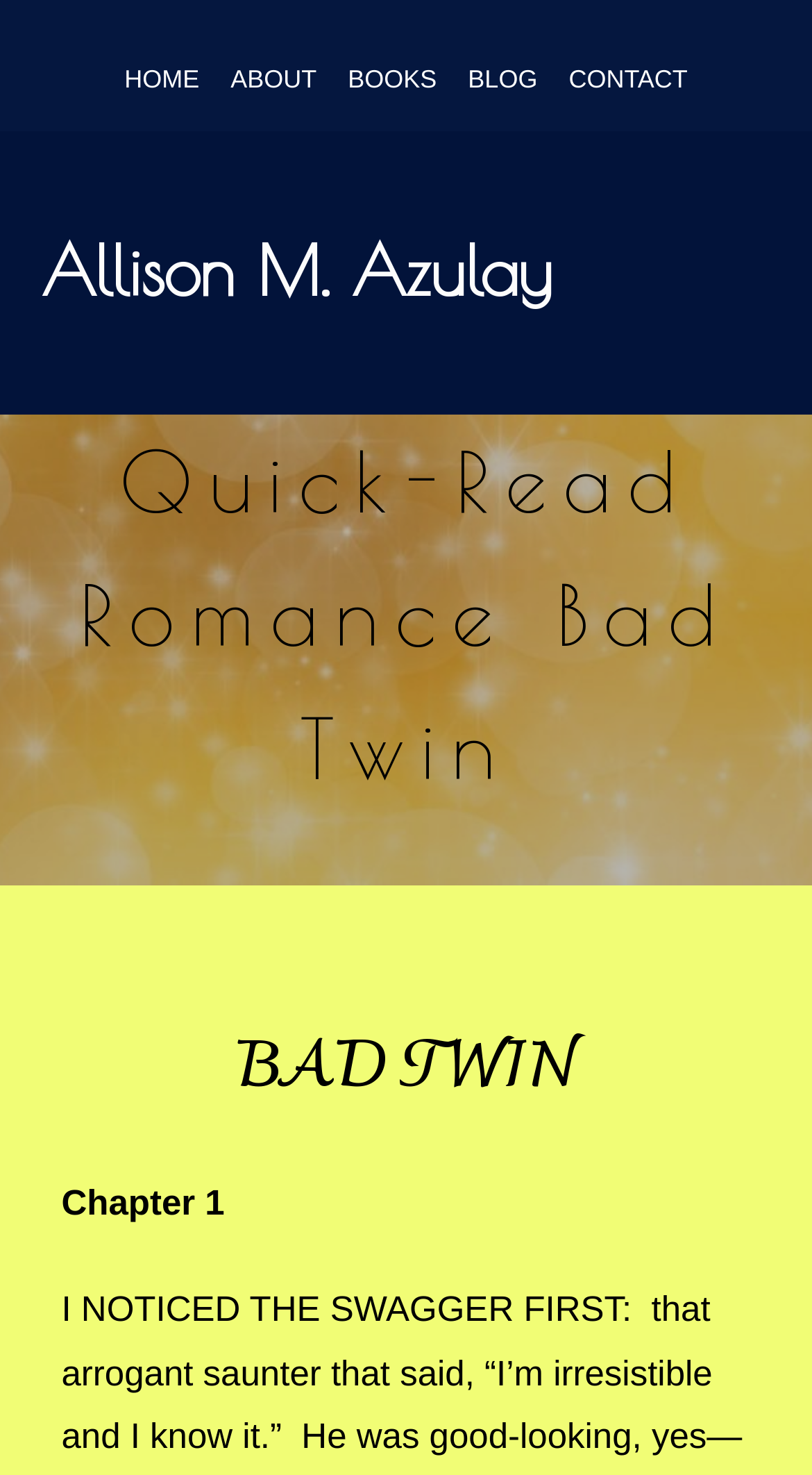What is the first chapter of the book?
Answer the question based on the image using a single word or a brief phrase.

Chapter 1